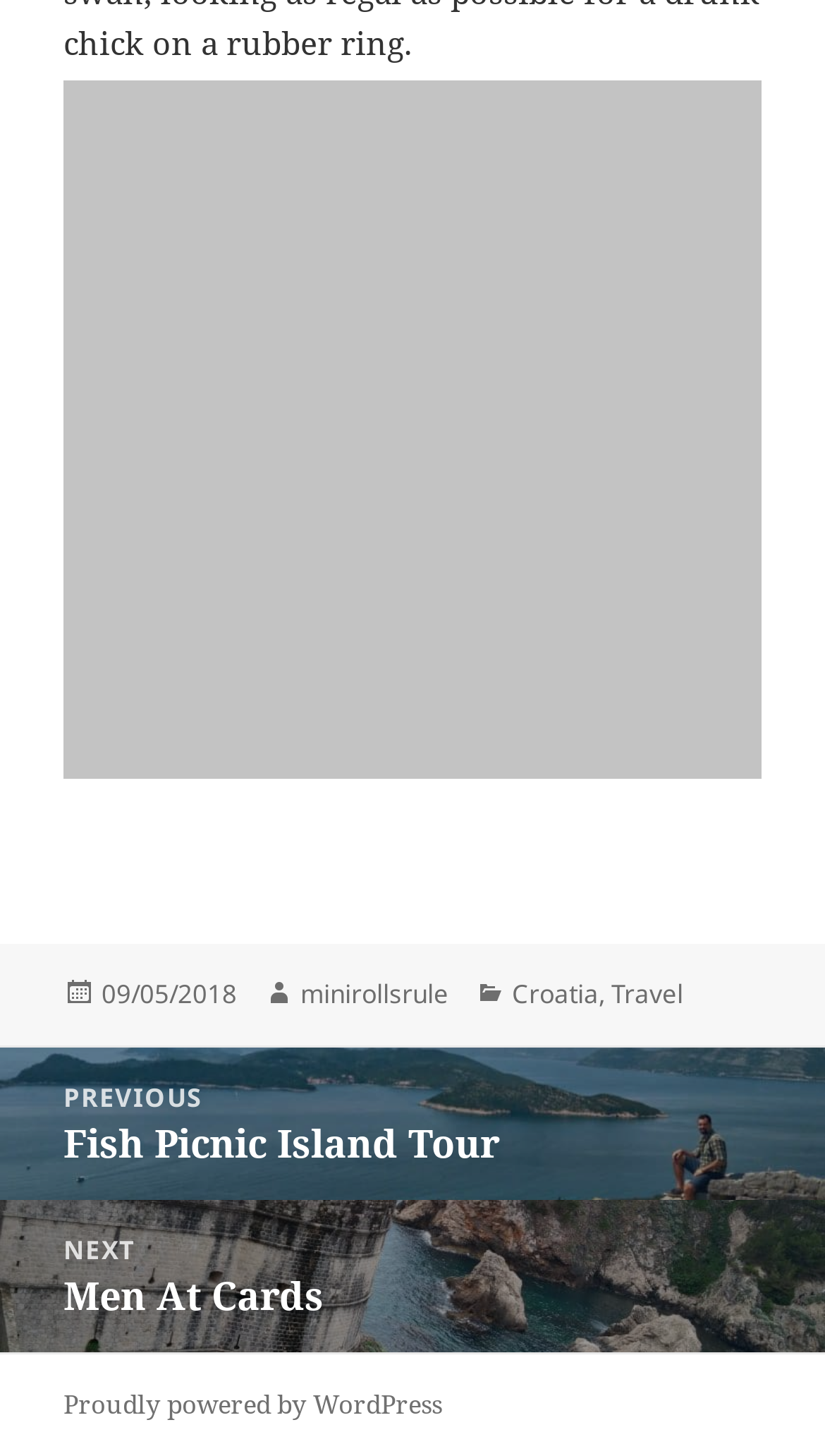What is the date of the post?
Give a single word or phrase answer based on the content of the image.

09/05/2018